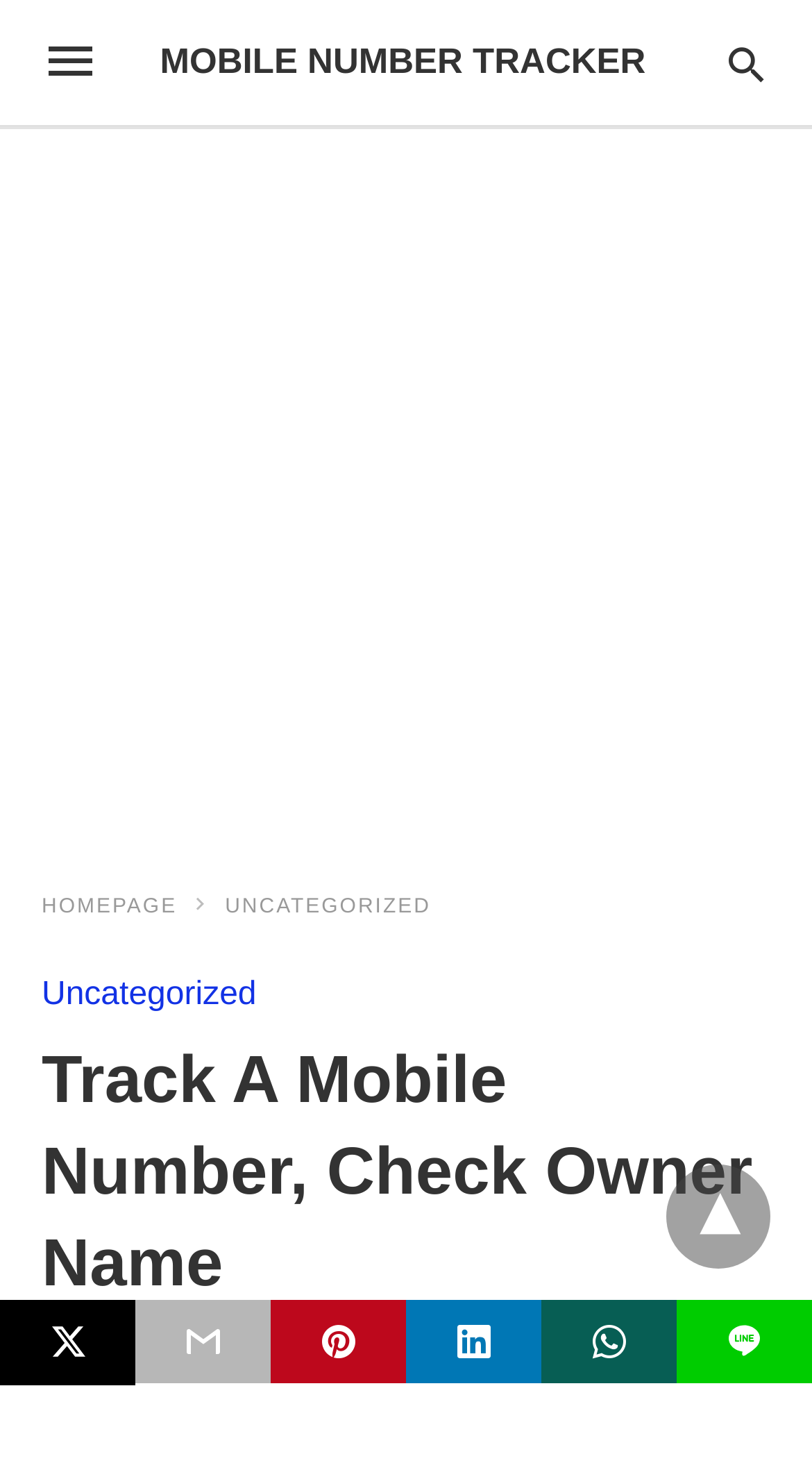Given the element description "parent_node: Home title="back to top"" in the screenshot, predict the bounding box coordinates of that UI element.

[0.821, 0.797, 0.949, 0.868]